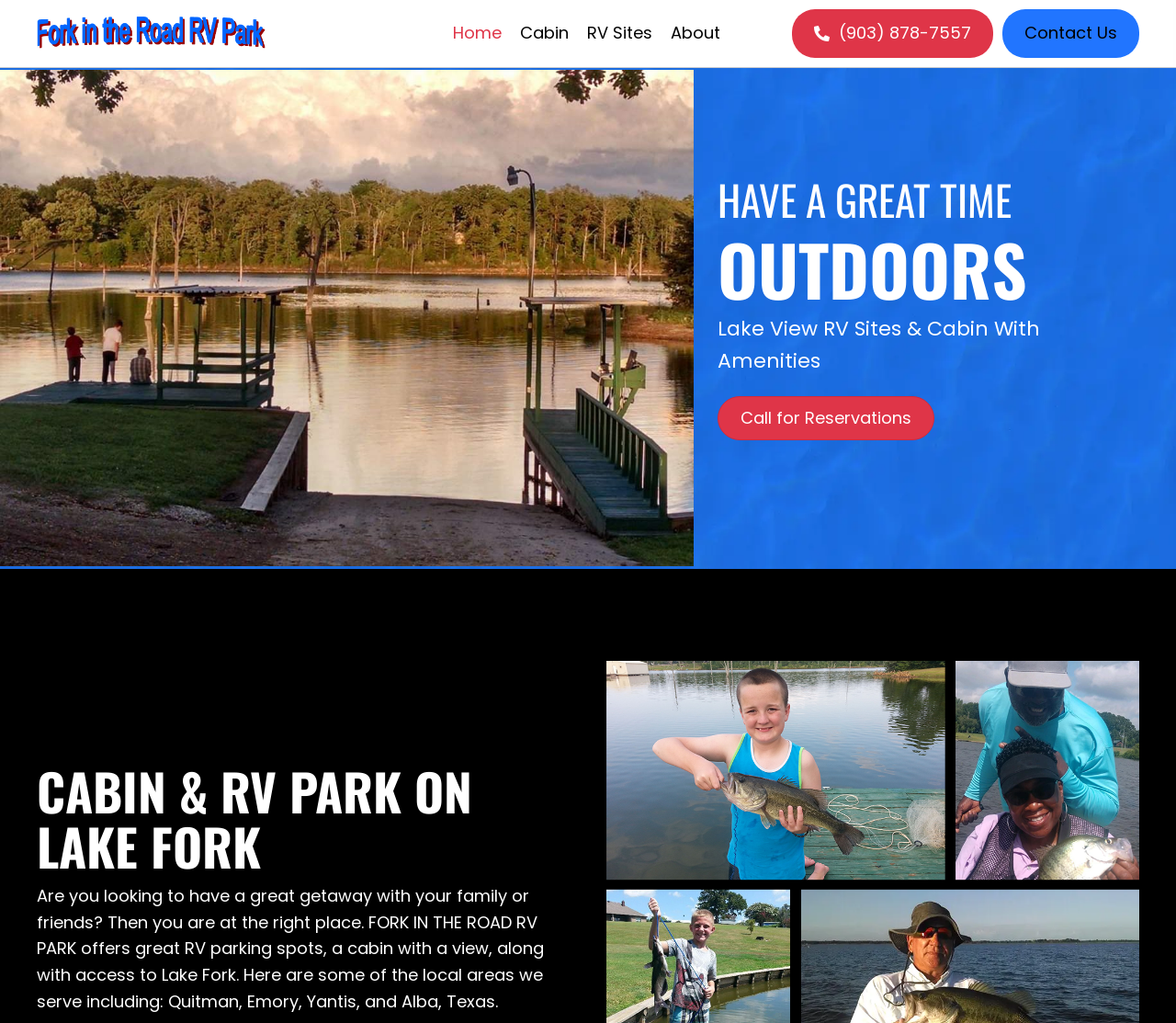Identify the bounding box for the UI element specified in this description: "Cabin". The coordinates must be four float numbers between 0 and 1, formatted as [left, top, right, bottom].

[0.435, 0.016, 0.484, 0.05]